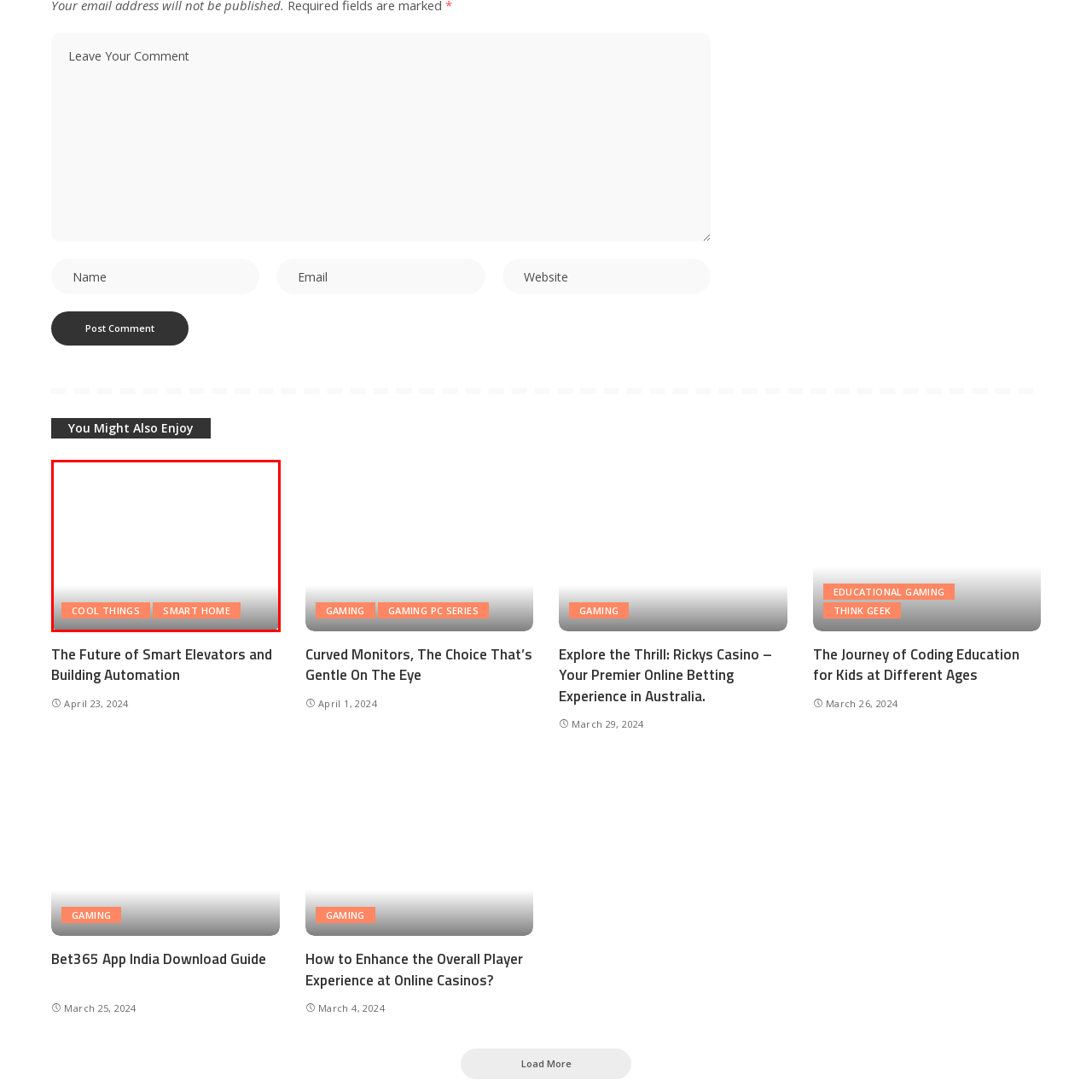What is the text color of the buttons?
Look at the image highlighted by the red bounding box and answer the question with a single word or brief phrase.

White